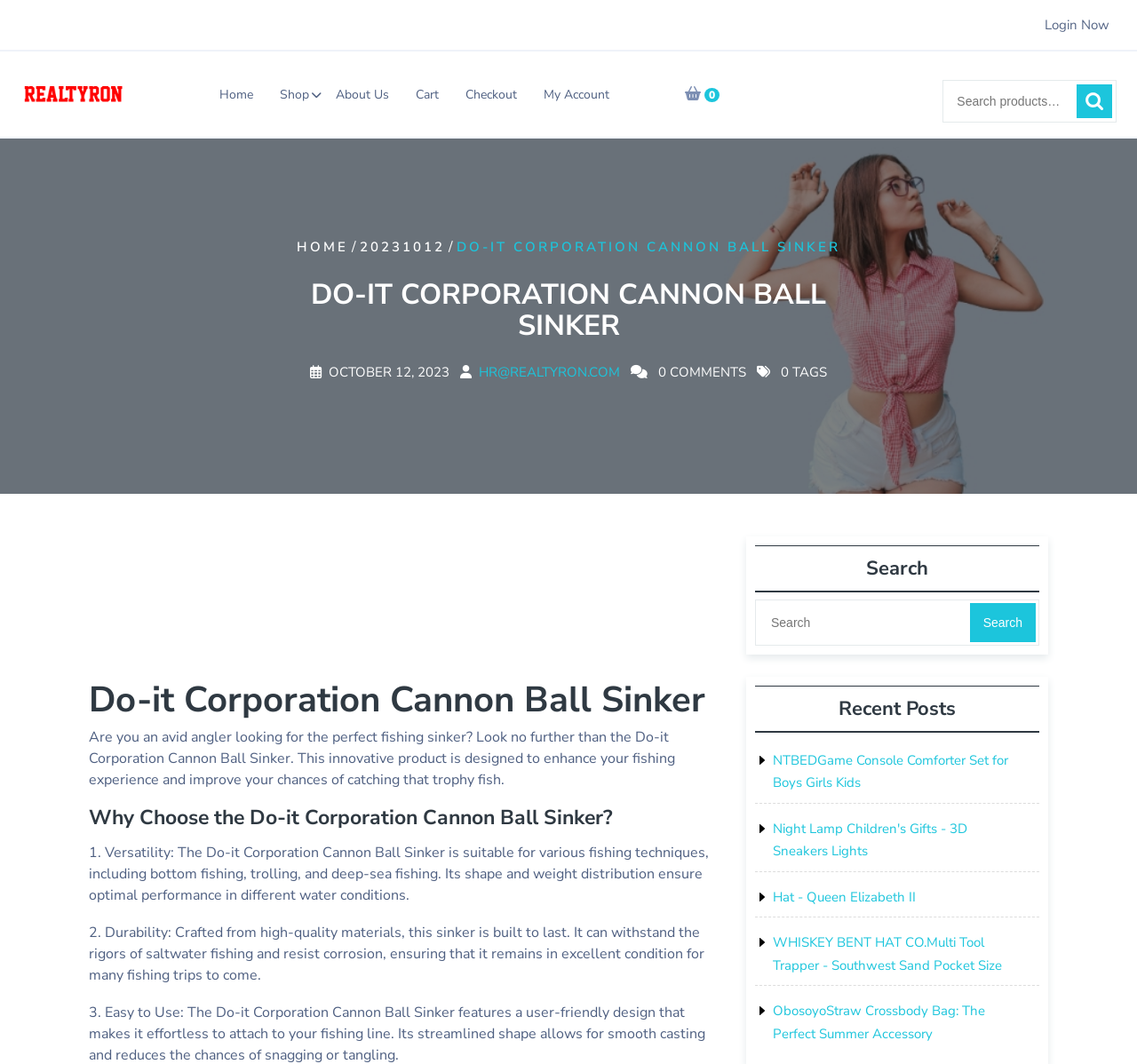Based on the image, provide a detailed response to the question:
What is the first benefit of the Do-it Corporation Cannon Ball Sinker?

The first benefit of the Do-it Corporation Cannon Ball Sinker is mentioned in the paragraph that describes the product, stating that it is suitable for various fishing techniques, including bottom fishing, trolling, and deep-sea fishing.